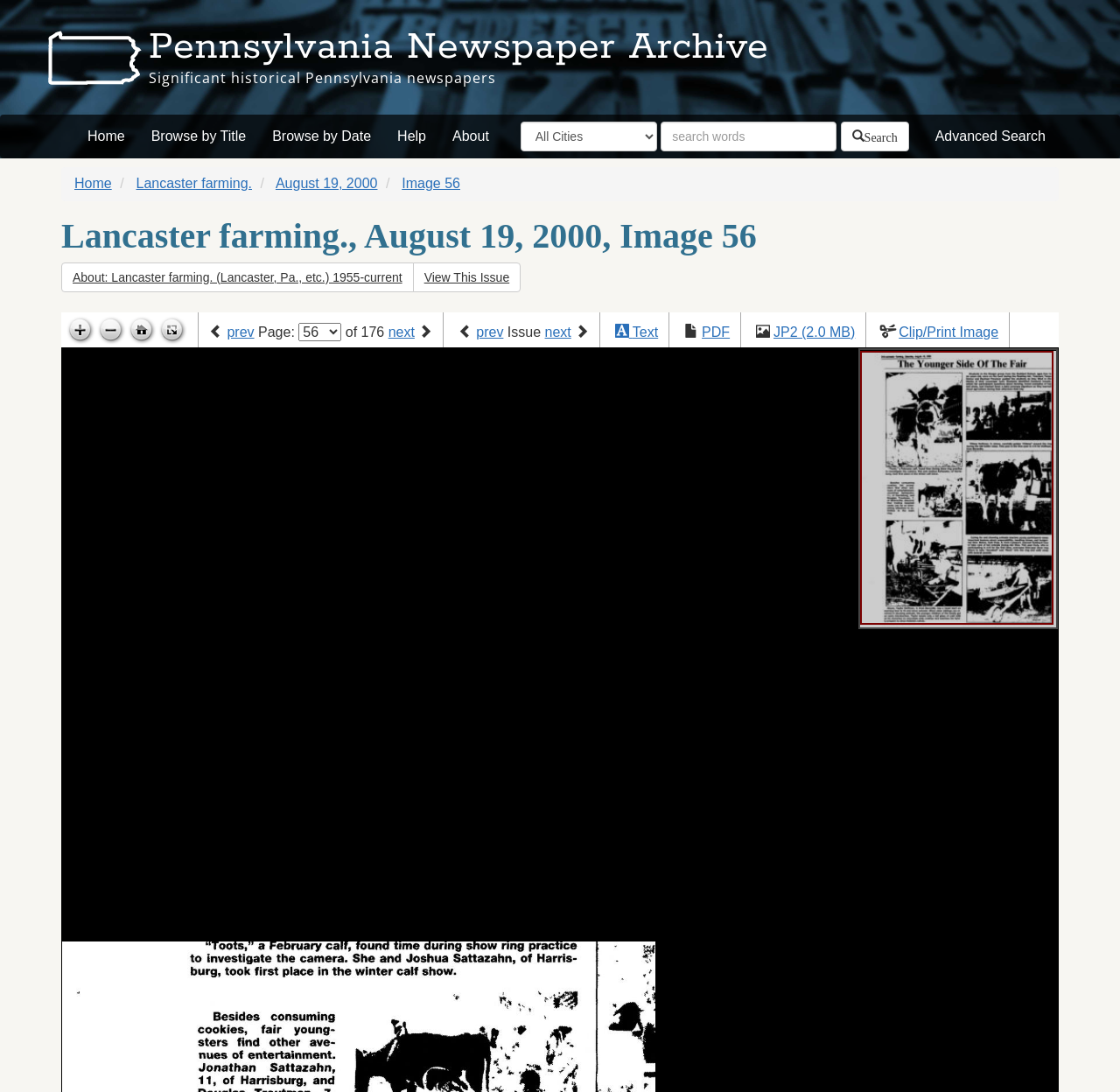Identify the bounding box coordinates of the region that should be clicked to execute the following instruction: "Go to the home page".

[0.066, 0.105, 0.123, 0.145]